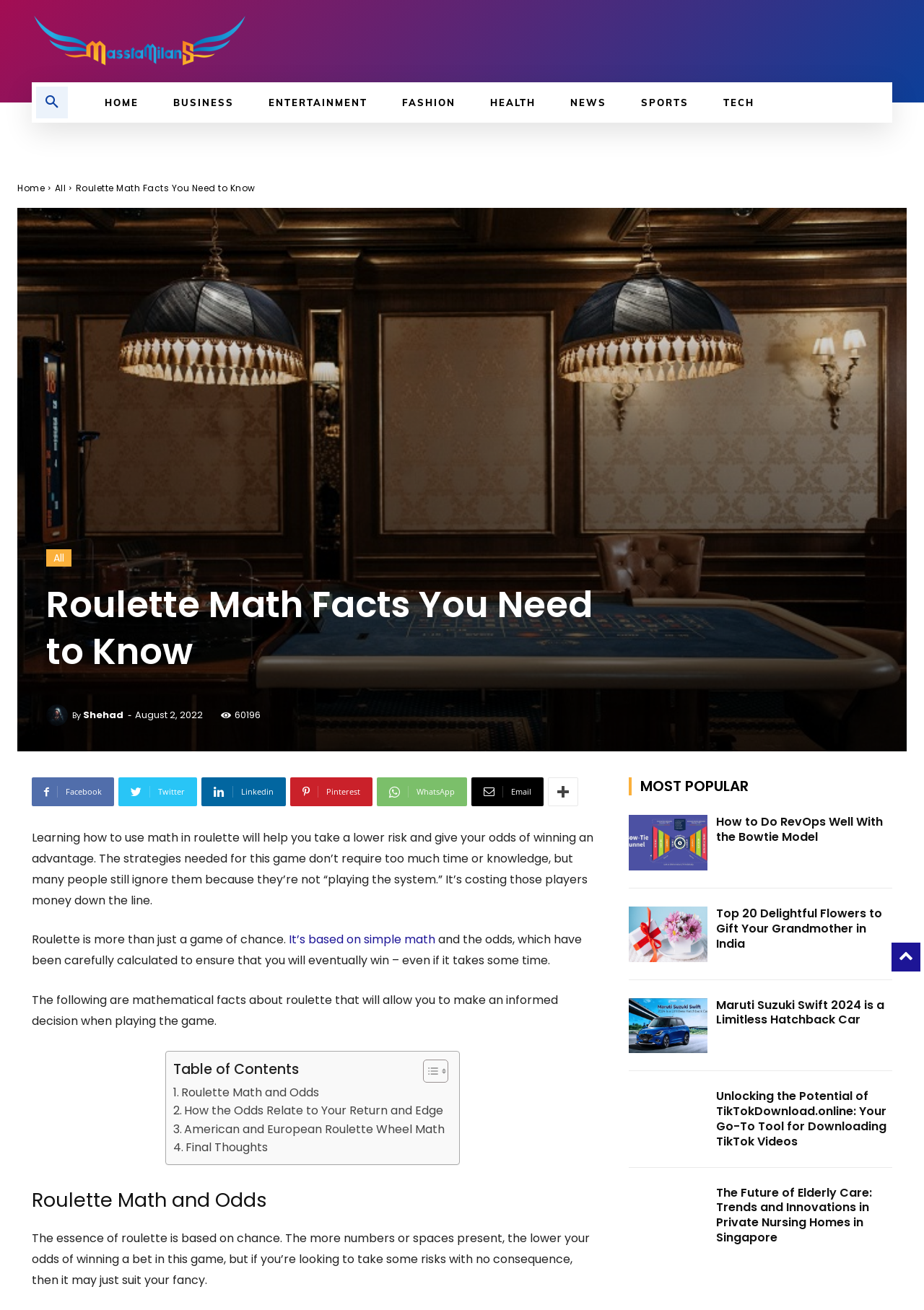Can you show the bounding box coordinates of the region to click on to complete the task described in the instruction: "Search for something"?

[0.039, 0.066, 0.073, 0.09]